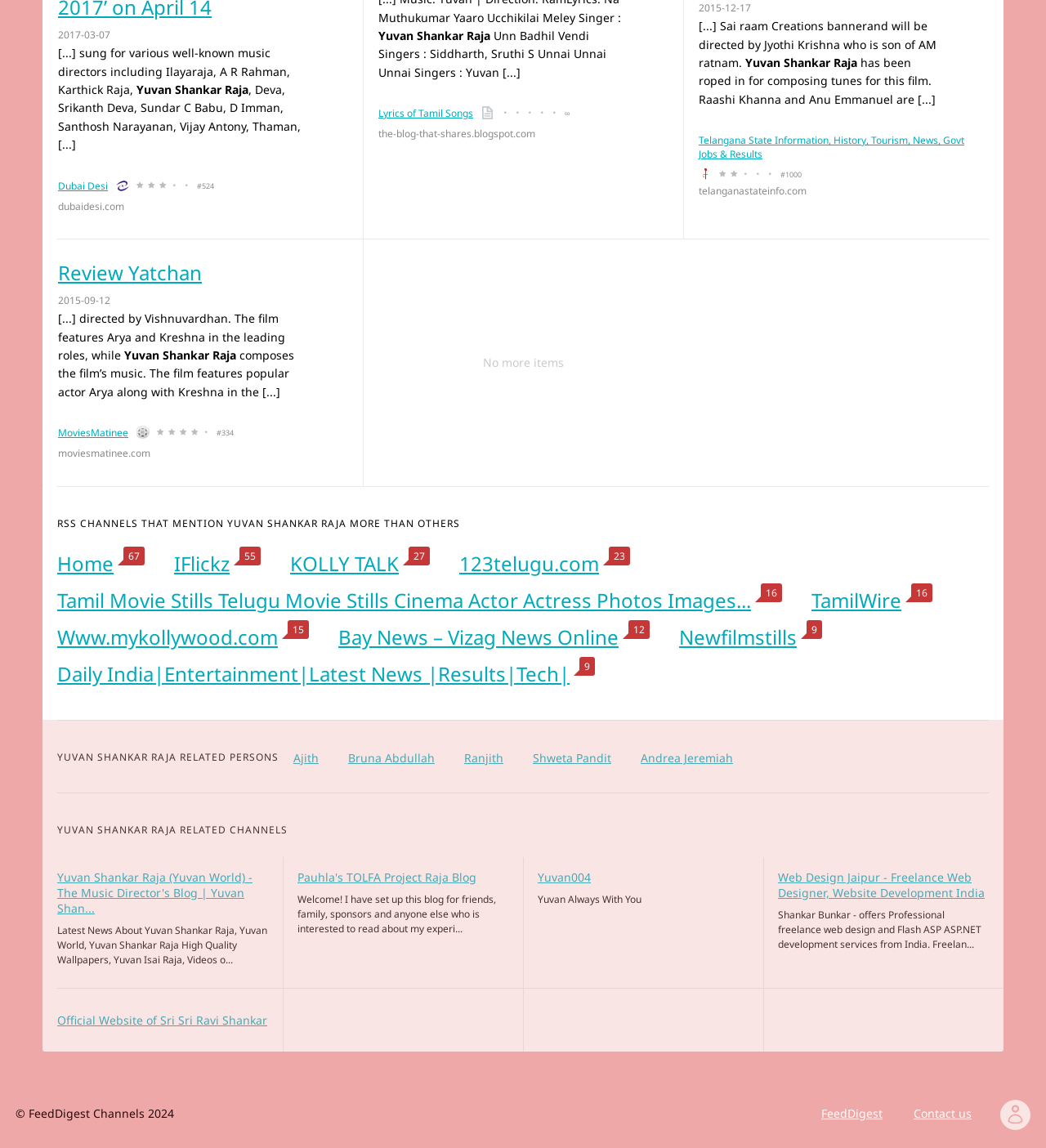What is the URL mentioned below the text 'Dubai Desi'?
Give a one-word or short-phrase answer derived from the screenshot.

dubaidesi.com